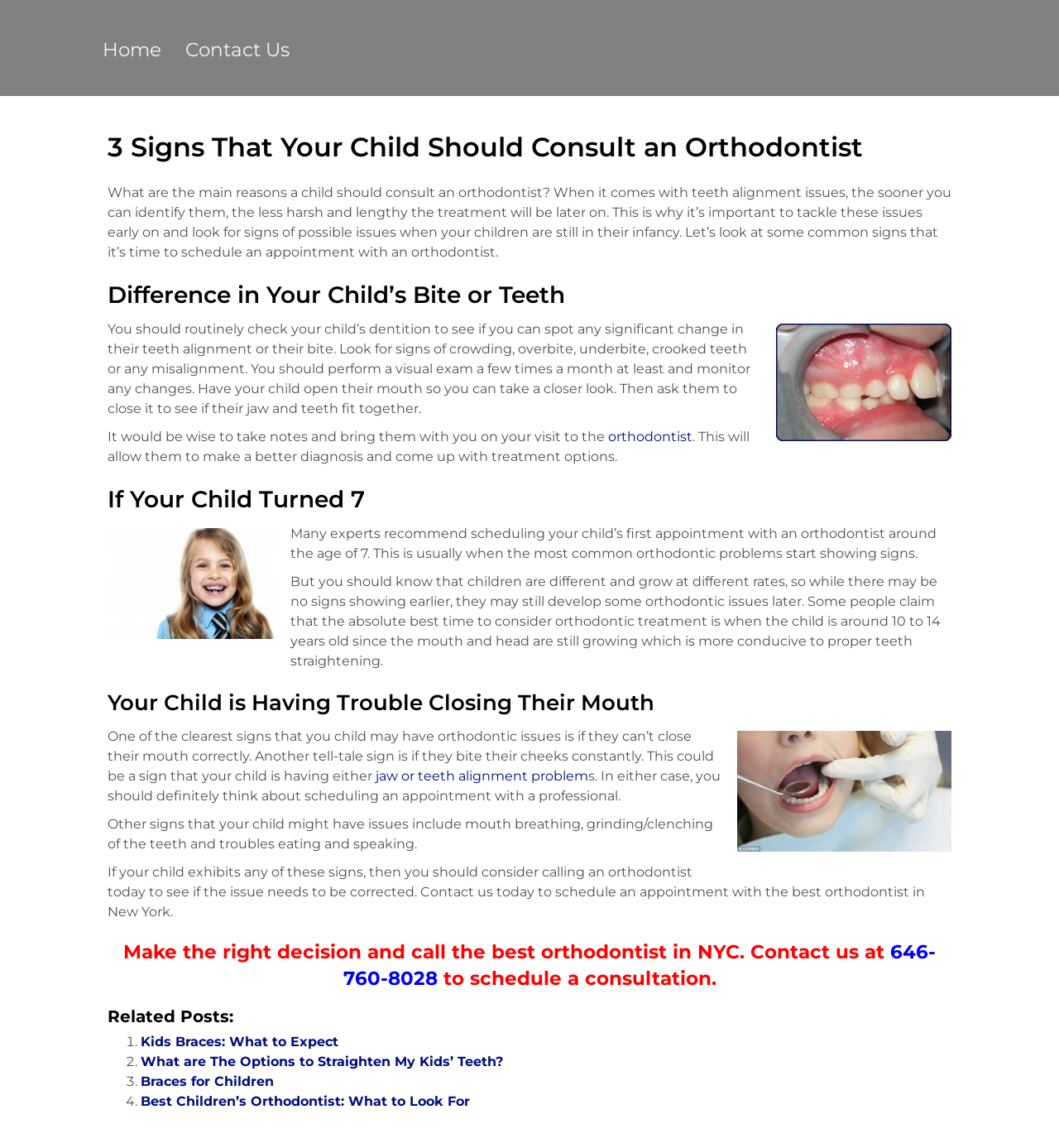Please locate the bounding box coordinates of the region I need to click to follow this instruction: "Schedule an appointment with the best orthodontist in NYC".

[0.102, 0.817, 0.898, 0.864]